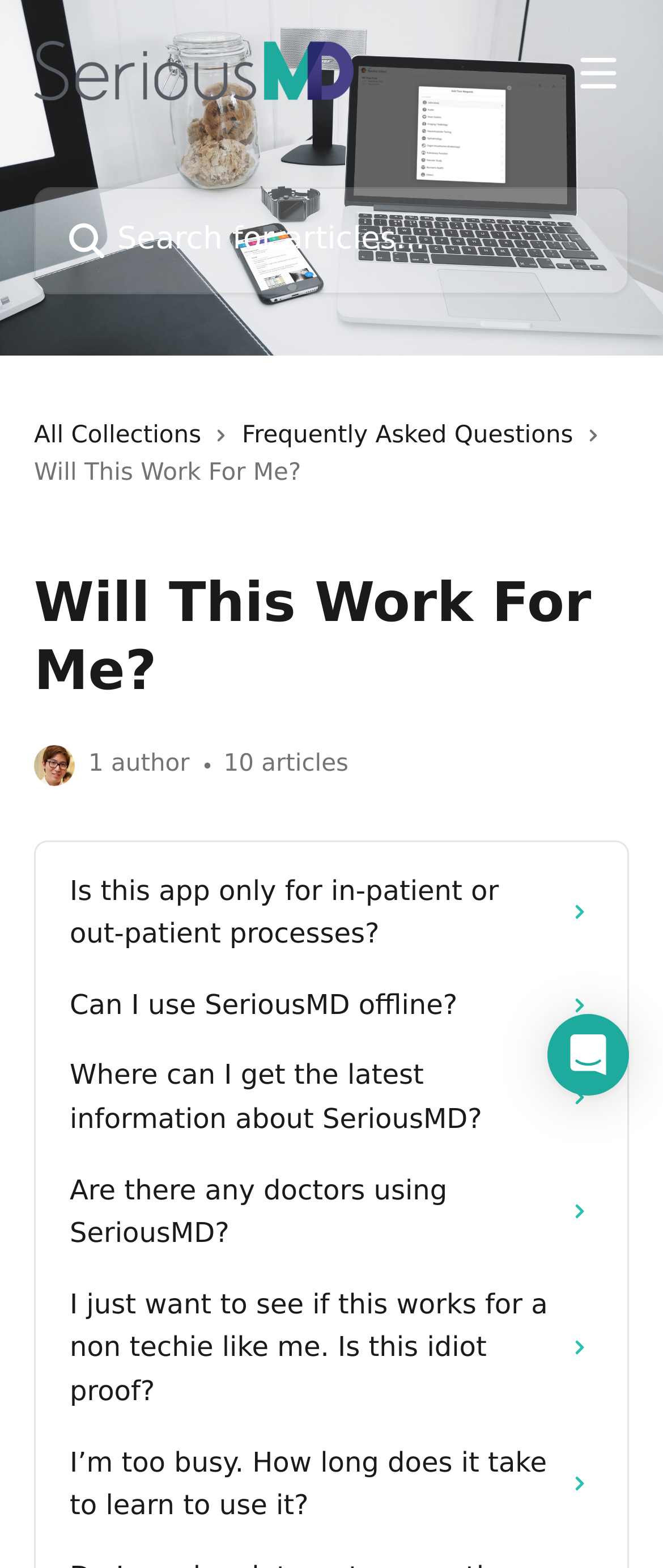Given the element description "Frequently Asked Questions", identify the bounding box of the corresponding UI element.

[0.365, 0.266, 0.885, 0.29]